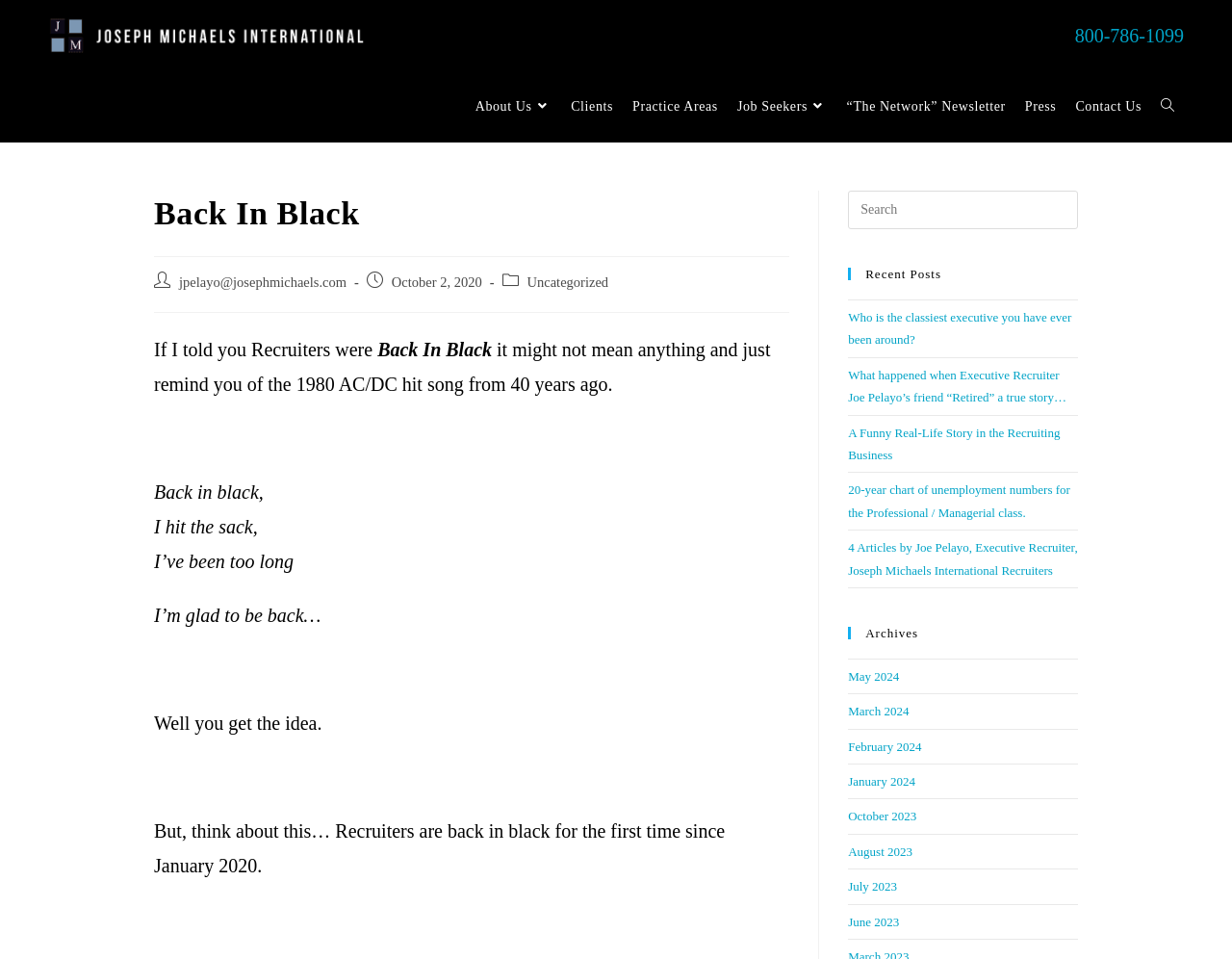Create an elaborate caption for the webpage.

This webpage is about Joseph Michaels International, a recruitment company. At the top left, there is a logo of the company, which is an image with the text "Joseph Michaels International". Next to it, there is a link to the company's phone number. On the top right, there are several links to different sections of the website, including "About Us", "Clients", "Practice Areas", "Job Seekers", "The Network" Newsletter, "Press", and "Contact Us".

Below the top navigation bar, there is a heading that reads "Back In Black". This is followed by a series of paragraphs that discuss the topic of recruiters being "back in black" for the first time since January 2020. The text is written in a conversational tone and includes references to the AC/DC song "Back in Black".

On the right side of the page, there is a search bar with a heading that reads "Search this website". Below the search bar, there is a section titled "Recent Posts" that lists several links to recent articles, including "Who is the classiest executive you have ever been around?" and "20-year chart of unemployment numbers for the Professional / Managerial class." Further down, there is a section titled "Archives" that lists links to articles from different months, starting from May 2024 and going back to June 2023.

Throughout the page, there are several links to different sections of the website, as well as links to specific articles and posts. The overall layout is organized and easy to navigate, with clear headings and concise text.